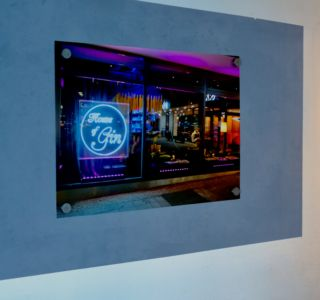Provide your answer in one word or a succinct phrase for the question: 
Is the frame of the picture modern?

Yes